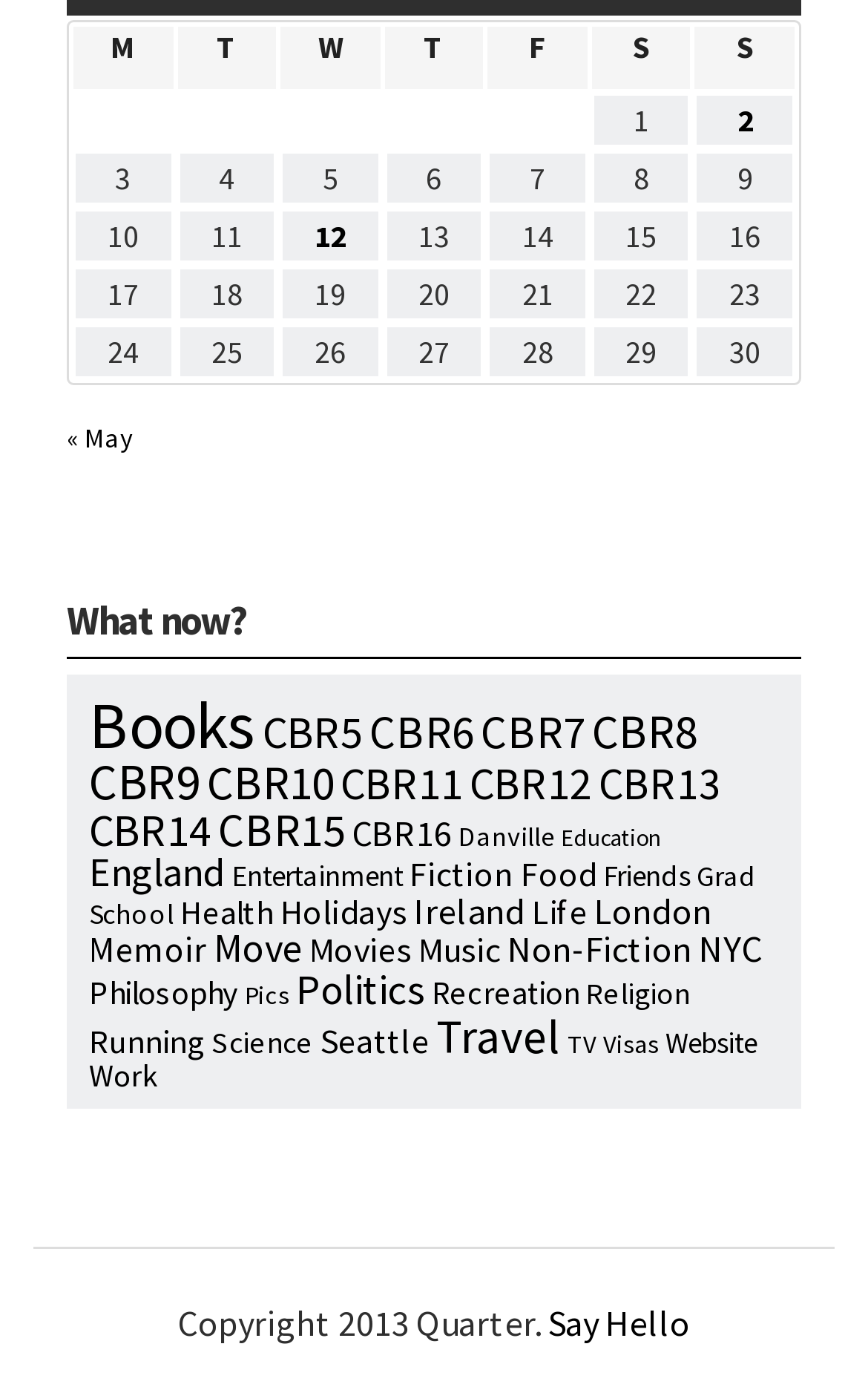How many months are shown in the navigation section?
Based on the image, answer the question with a single word or brief phrase.

2